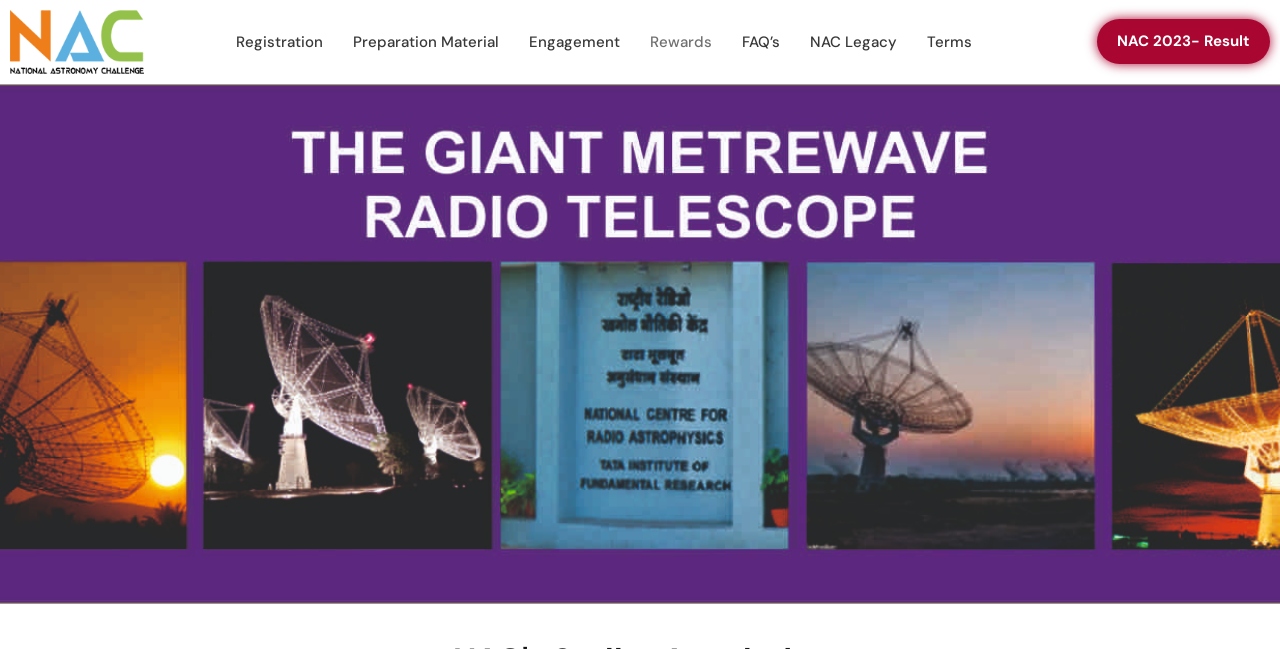Please locate the bounding box coordinates of the element that should be clicked to complete the given instruction: "register for the challenge".

[0.173, 0.038, 0.264, 0.092]